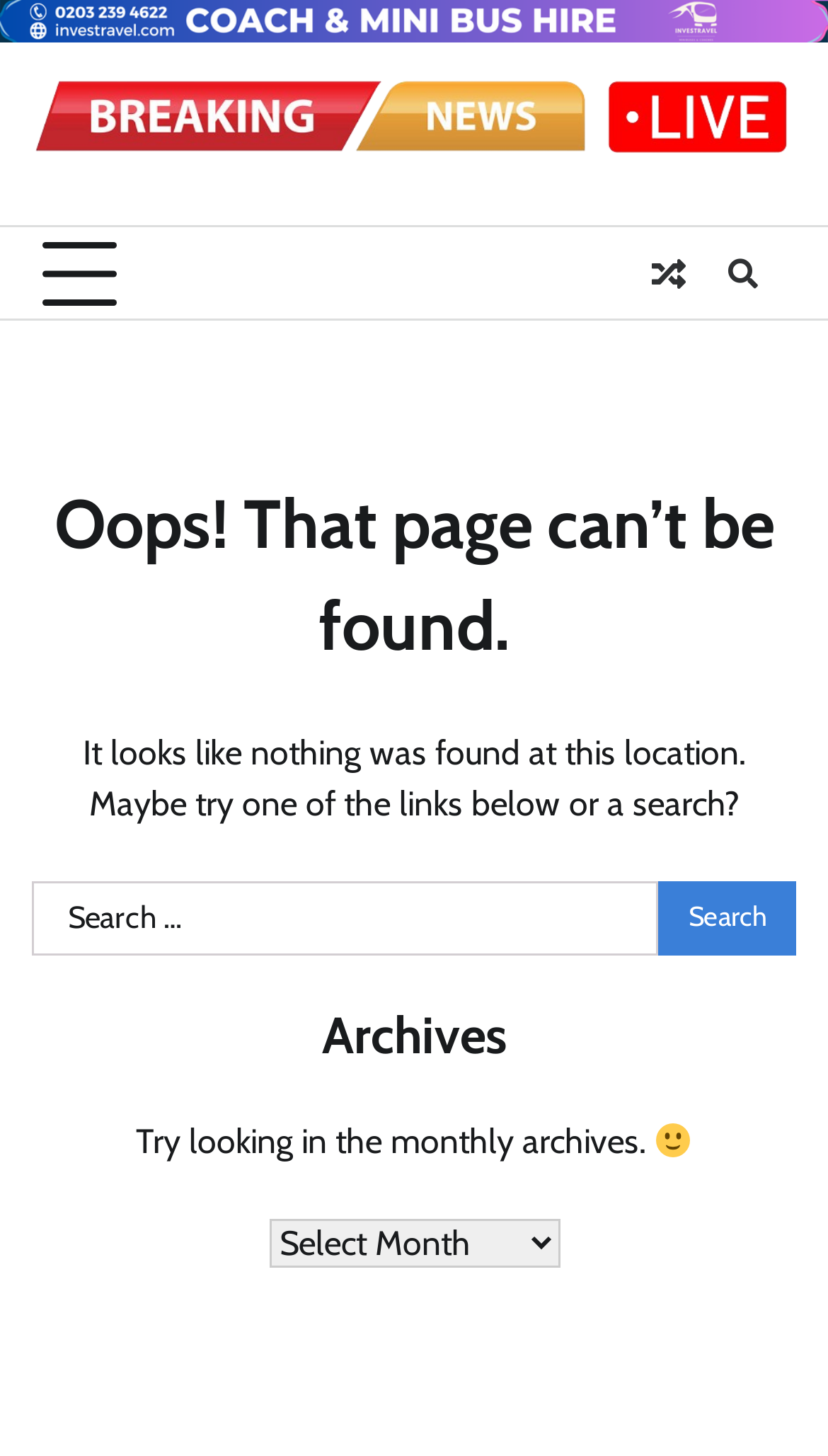Please find and give the text of the main heading on the webpage.

Oops! That page can’t be found.